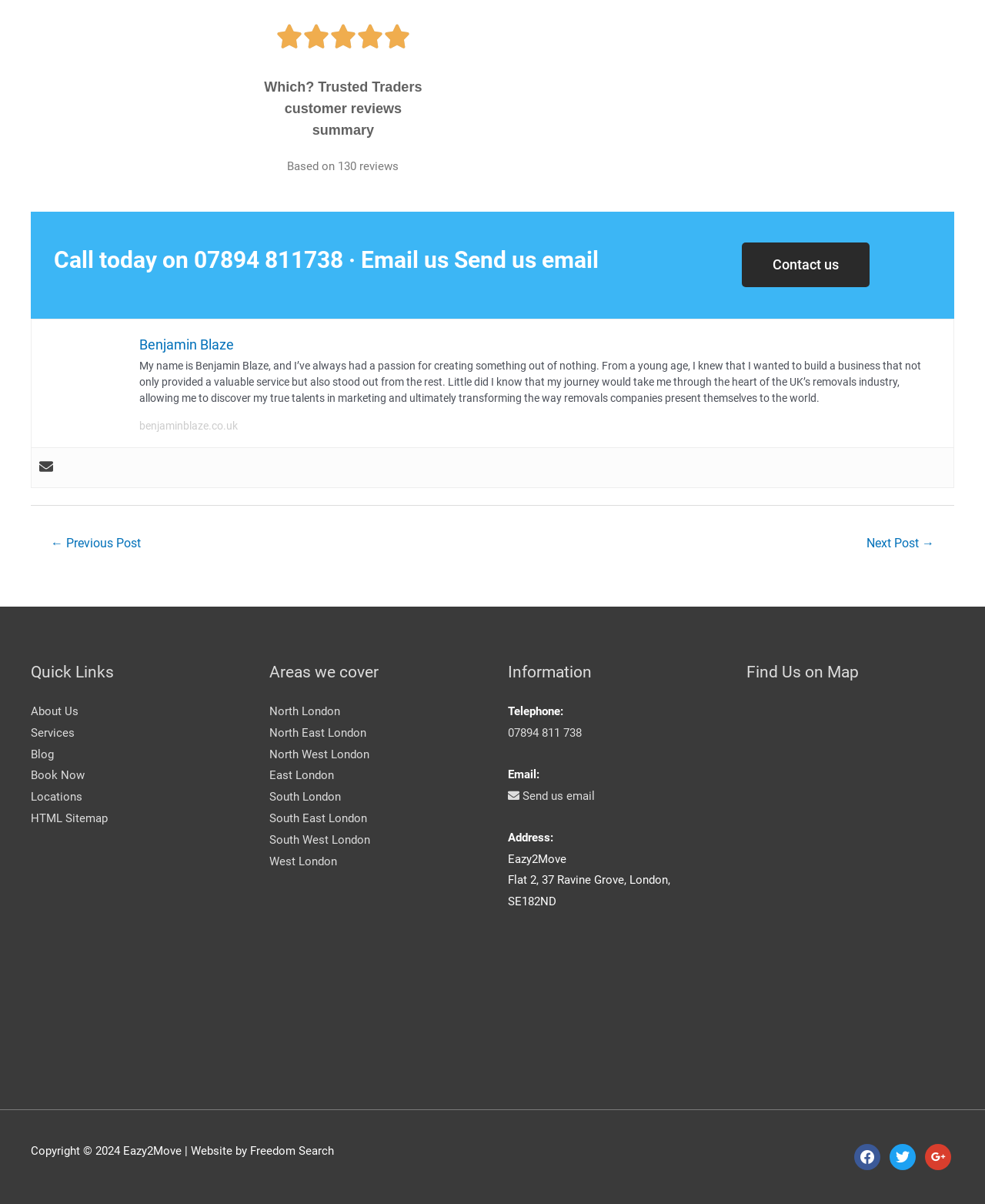Locate the bounding box coordinates of the element that should be clicked to execute the following instruction: "Find us on the map".

[0.758, 0.549, 0.969, 0.569]